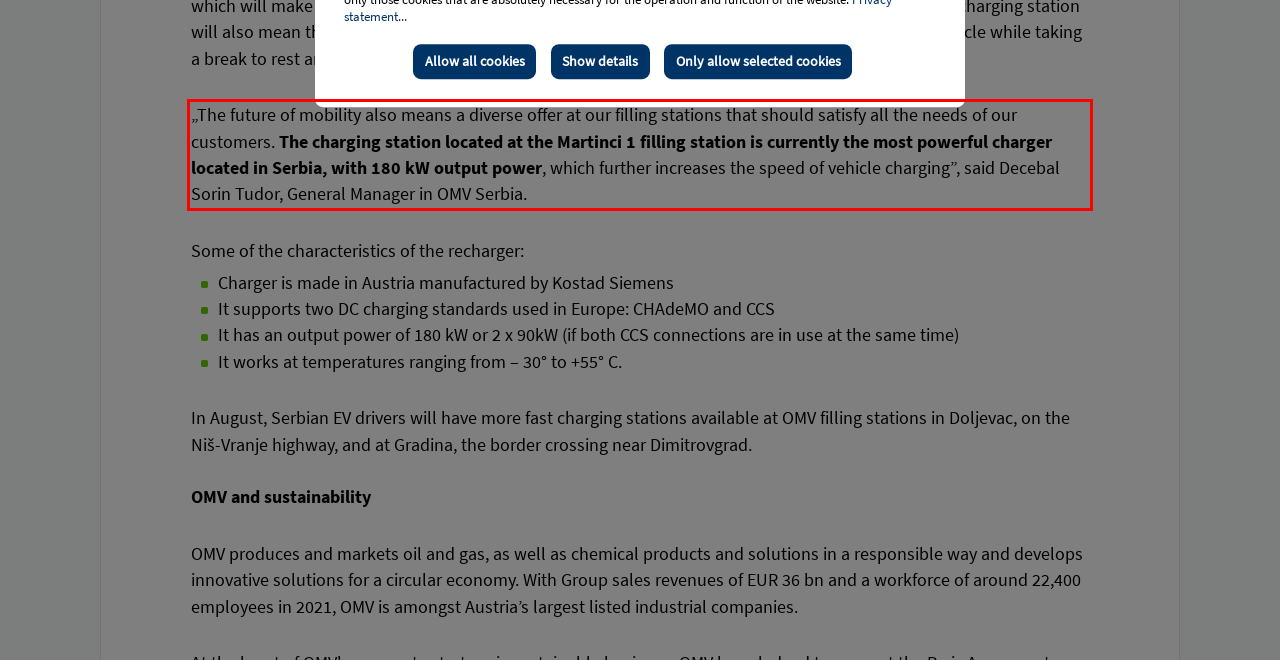Please recognize and transcribe the text located inside the red bounding box in the webpage image.

„The future of mobility also means a diverse offer at our filling stations that should satisfy all the needs of our customers. The charging station located at the Martinci 1 filling station is currently the most powerful charger located in Serbia, with 180 kW output power, which further increases the speed of vehicle charging”, said Decebal Sorin Tudor, General Manager in OMV Serbia.